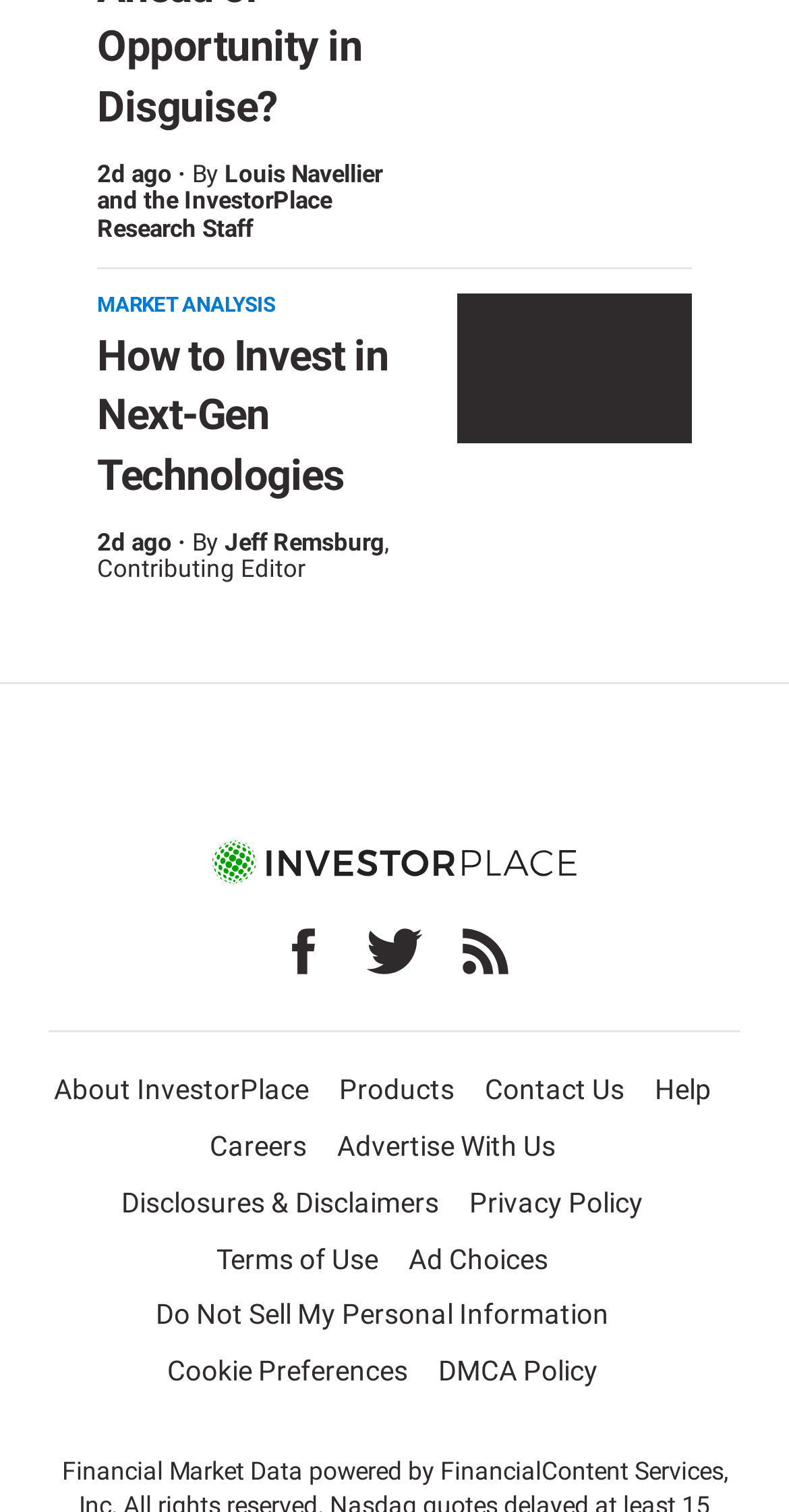How many social media links are available on the webpage?
Using the image as a reference, answer the question in detail.

I counted the number of social media links on the webpage, which are 'Visit our Facebook Page', 'Visit our Twitter page', and 'Subscribe to our RSS feed'. Therefore, there are 3 social media links available on the webpage.